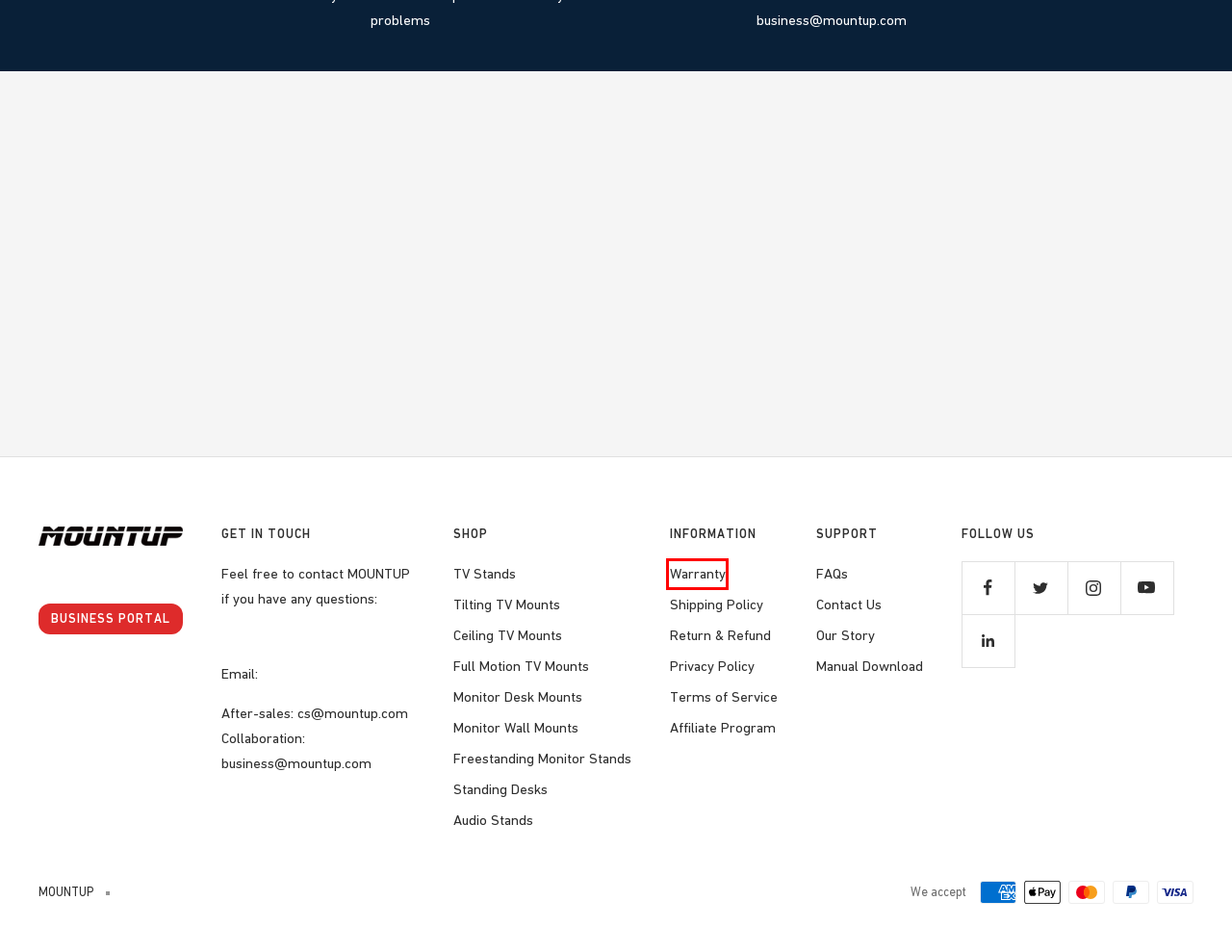Given a screenshot of a webpage with a red bounding box around an element, choose the most appropriate webpage description for the new page displayed after clicking the element within the bounding box. Here are the candidates:
A. Return & Refund Policy
 – MOUNTUP
B. Shipping Policy
 – MOUNTUP
C. Warranty
 – MOUNTUP
D. Ceiling TV Mounts
 – MOUNTUP
E. About MOUNTUP
F. Privacy Policy
 – MOUNTUP
G. Monitor Desk Mounts
 – MOUNTUP
H. ShareASale.com and MOUNTUP

C